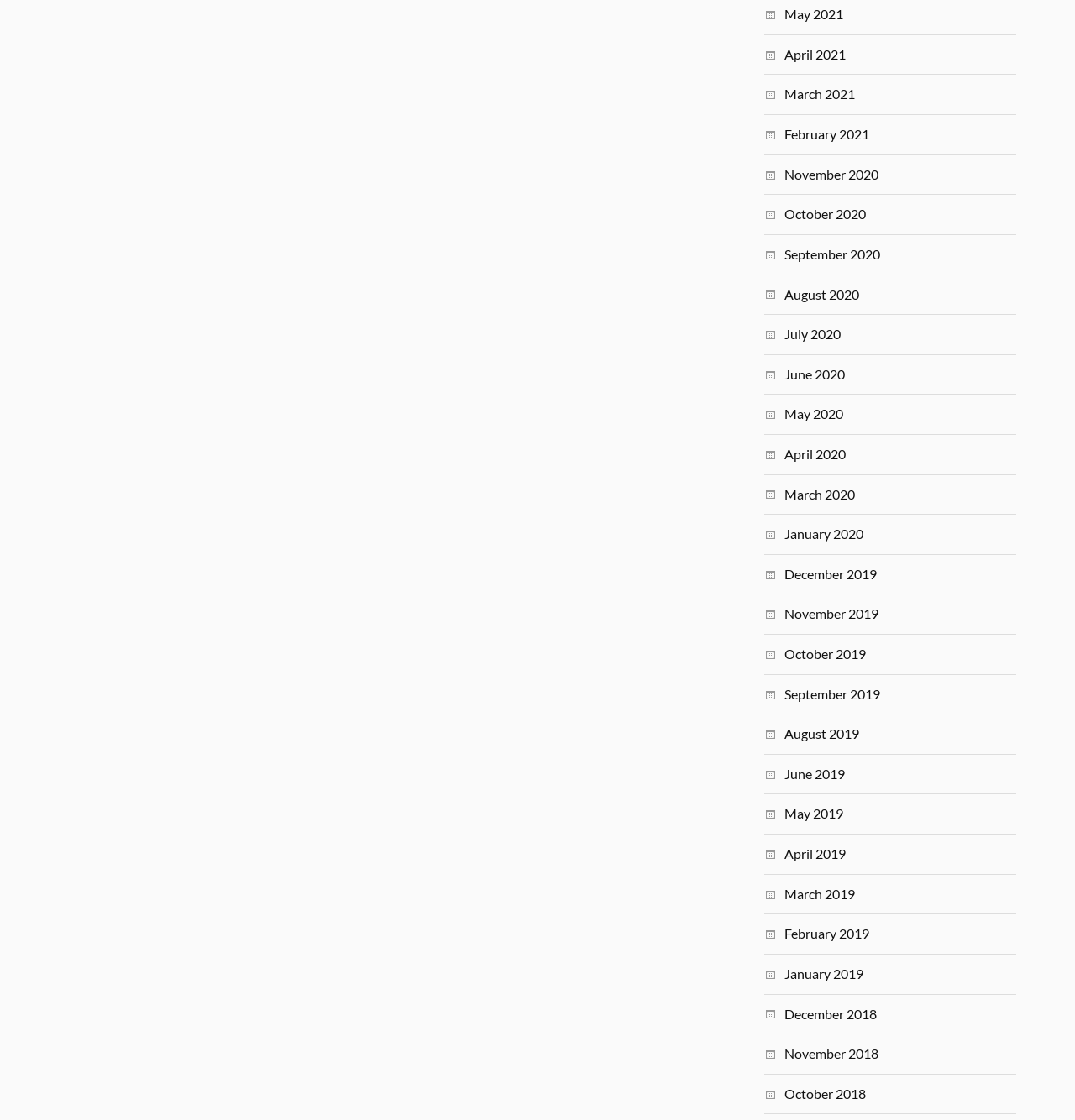Are there any months missing from the list?
Using the information from the image, give a concise answer in one word or a short phrase.

Yes